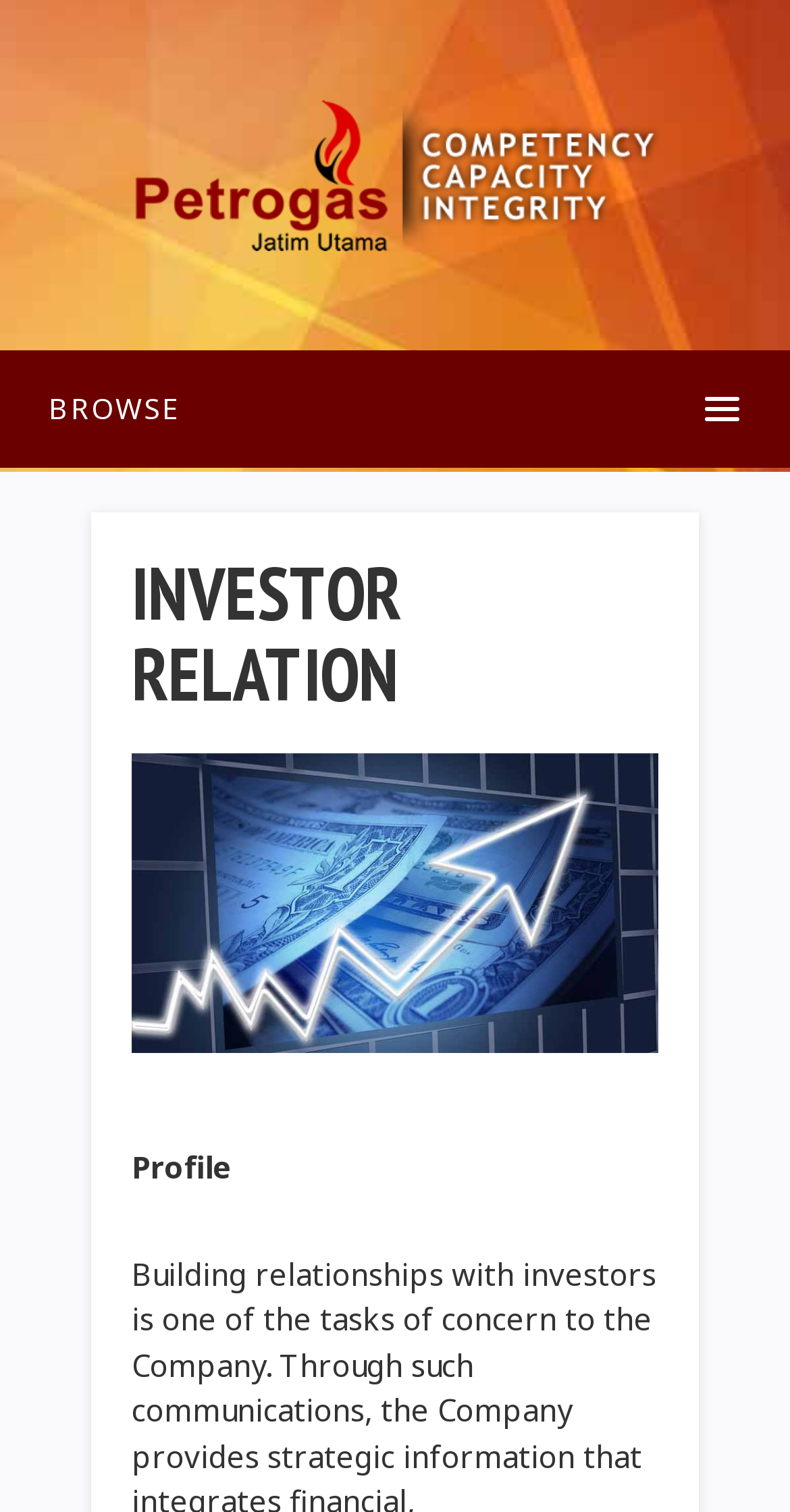Detail the webpage's structure and highlights in your description.

The webpage is about Investor Relations of PT Petrogas Jatim Utama. At the top, there is a logo of PT Petrogas Jatim Utama, which is an image, positioned slightly above the center of the page. Below the logo, there is a link to the company's name, PT Petrogas Jatim Utama, which spans almost the entire width of the page.

On the top-left corner, there is a link labeled "BROWSE" that has a dropdown menu. The menu contains a header section with the title "INVESTOR RELATION" in a large font, which is positioned slightly below the "BROWSE" link. Below the title, there is an image, and further down, there is a static text "Profile" that is positioned near the bottom of the menu.

Overall, the webpage has a simple layout with a prominent company logo and a menu section on the top-left corner that provides access to investor relation information.